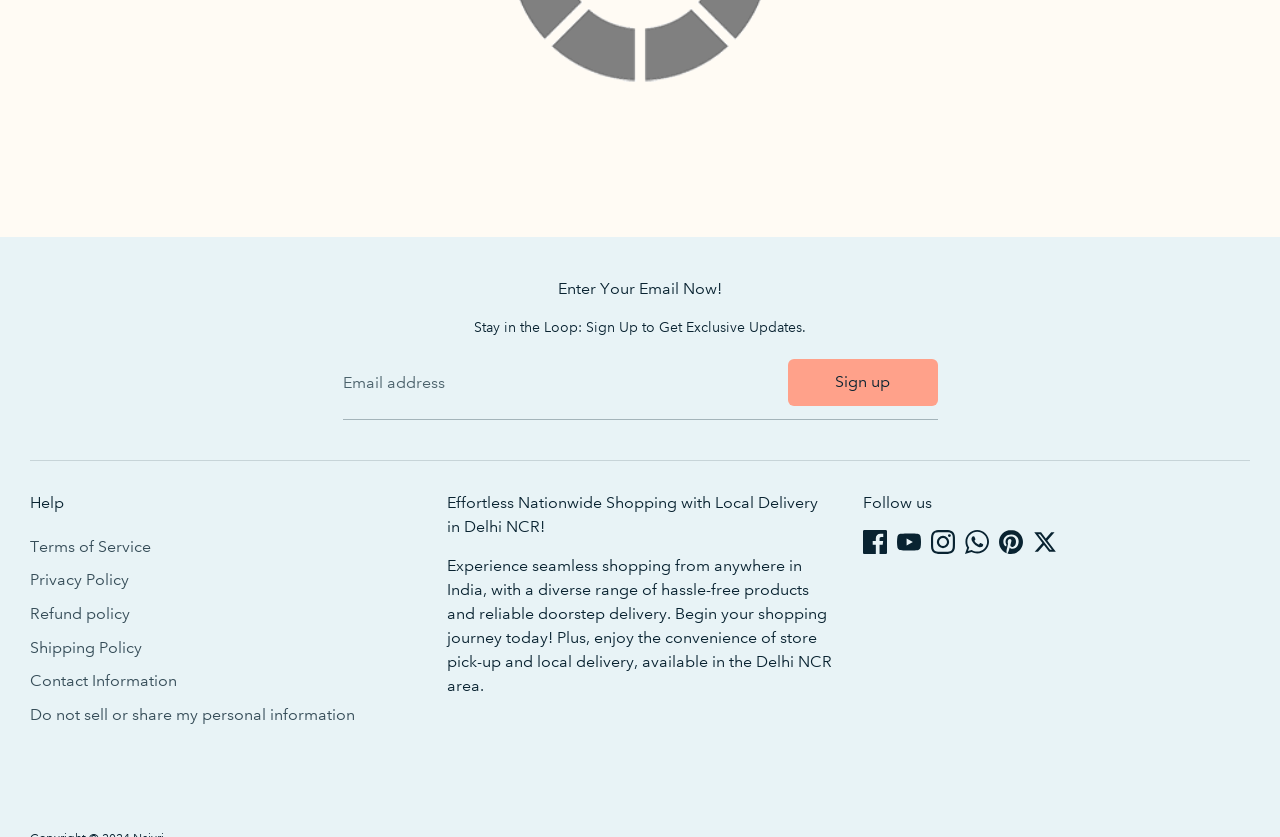Using the information in the image, give a comprehensive answer to the question: 
What is the theme of the webpage?

The webpage mentions 'Effortless Nationwide Shopping with Local Delivery in Delhi NCR' and 'Experience seamless shopping from anywhere in India', indicating that the theme of the webpage is online shopping.